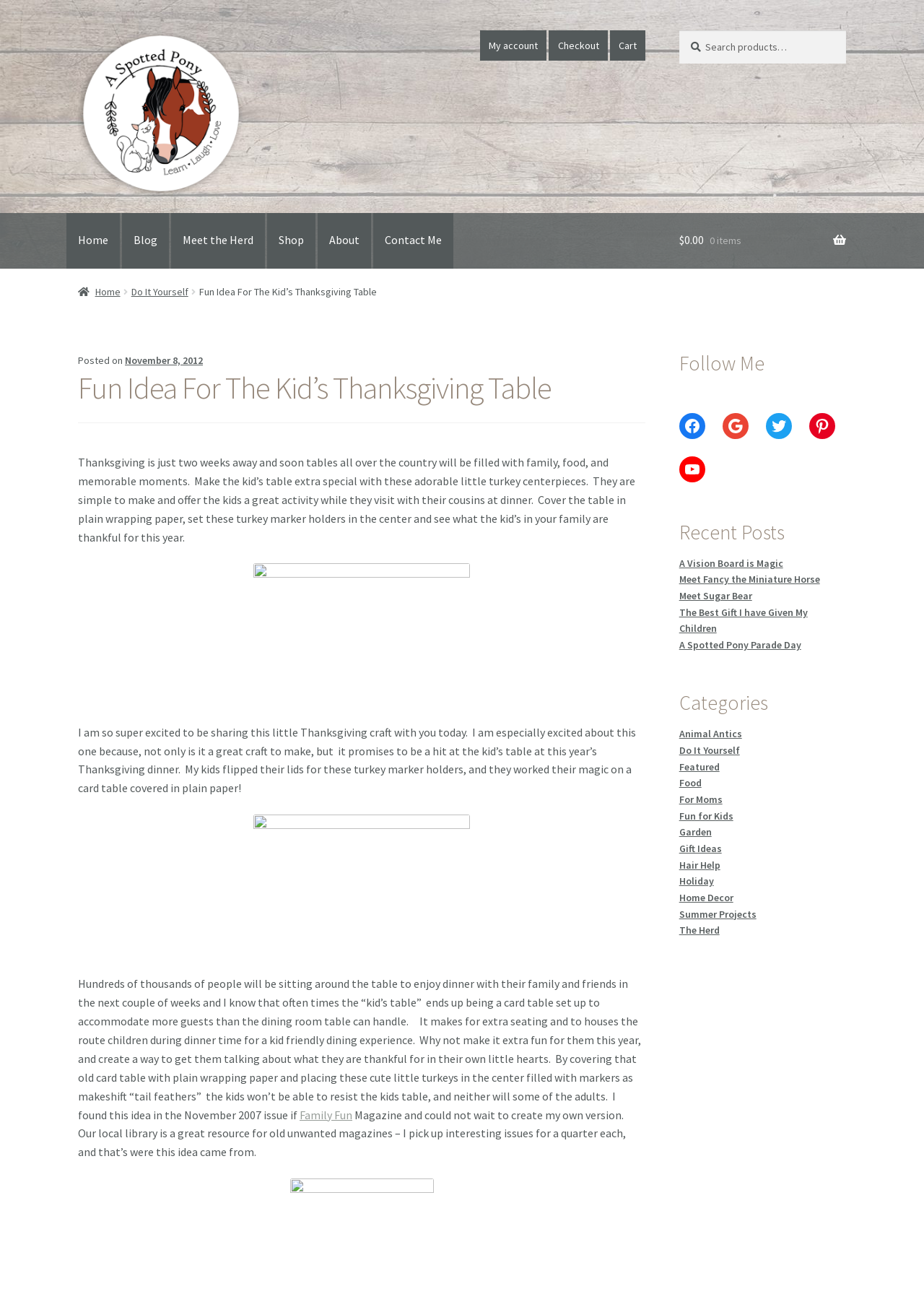Create a detailed narrative of the webpage’s visual and textual elements.

This webpage is about a fun idea for a kid's Thanksgiving table, specifically a DIY project to create a turkey centerpiece. The page is divided into several sections. At the top, there are navigation links, including "Skip to navigation" and "Skip to content", followed by a link to "A Spotted Pony" with an accompanying image. 

Below this, there is a secondary navigation section with links to "My account", "Checkout", and "Cart". To the right of this, there is a search bar with a "Search" button. 

The primary navigation section is located below, with links to "Home", "Blog", "Meet the Herd", "Shop", "About", and "Contact Me". 

The main content of the page is a blog post about a fun idea for a kid's Thanksgiving table. The post is titled "Fun Idea For The Kid’s Thanksgiving Table" and has a brief introduction followed by a description of the DIY project. The project involves creating a turkey centerpiece using markers and plain wrapping paper. There are several images throughout the post showcasing the project. 

The post also includes a section about the idea's origin, which came from a magazine. There are links to other related articles, including "Family Fun Magazine". 

To the right of the main content, there is a complementary section with links to follow the author on social media platforms, including Facebook, Google, Twitter, Pinterest, and YouTube. Below this, there are links to recent posts, including "A Vision Board is Magic", "Meet Fancy the Miniature Horse", and several others. 

Further down, there is a section with links to categories, including "Animal Antics", "Do It Yourself", "Featured", and several others.